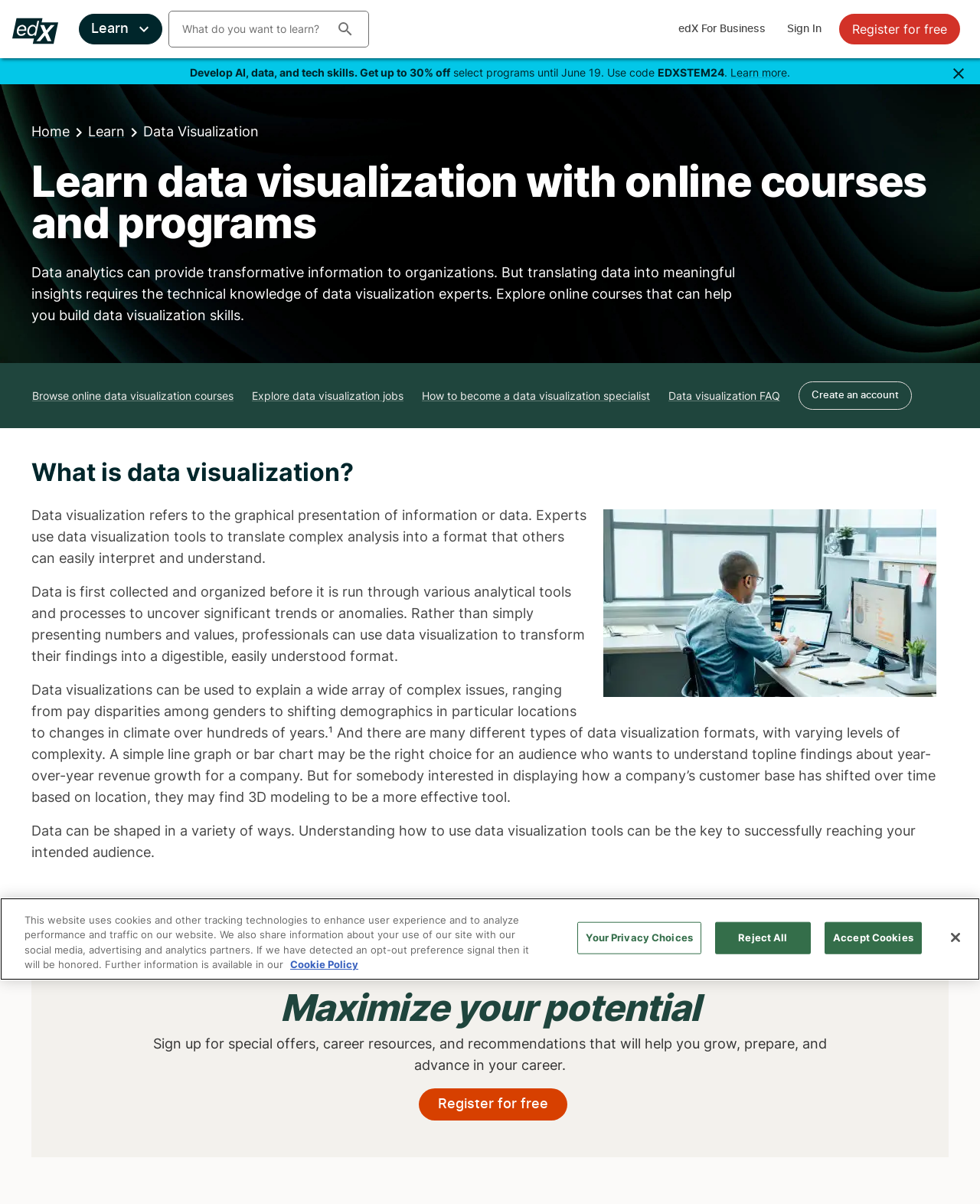Please identify the bounding box coordinates of the area that needs to be clicked to fulfill the following instruction: "Browse online data visualization courses."

[0.033, 0.323, 0.238, 0.334]